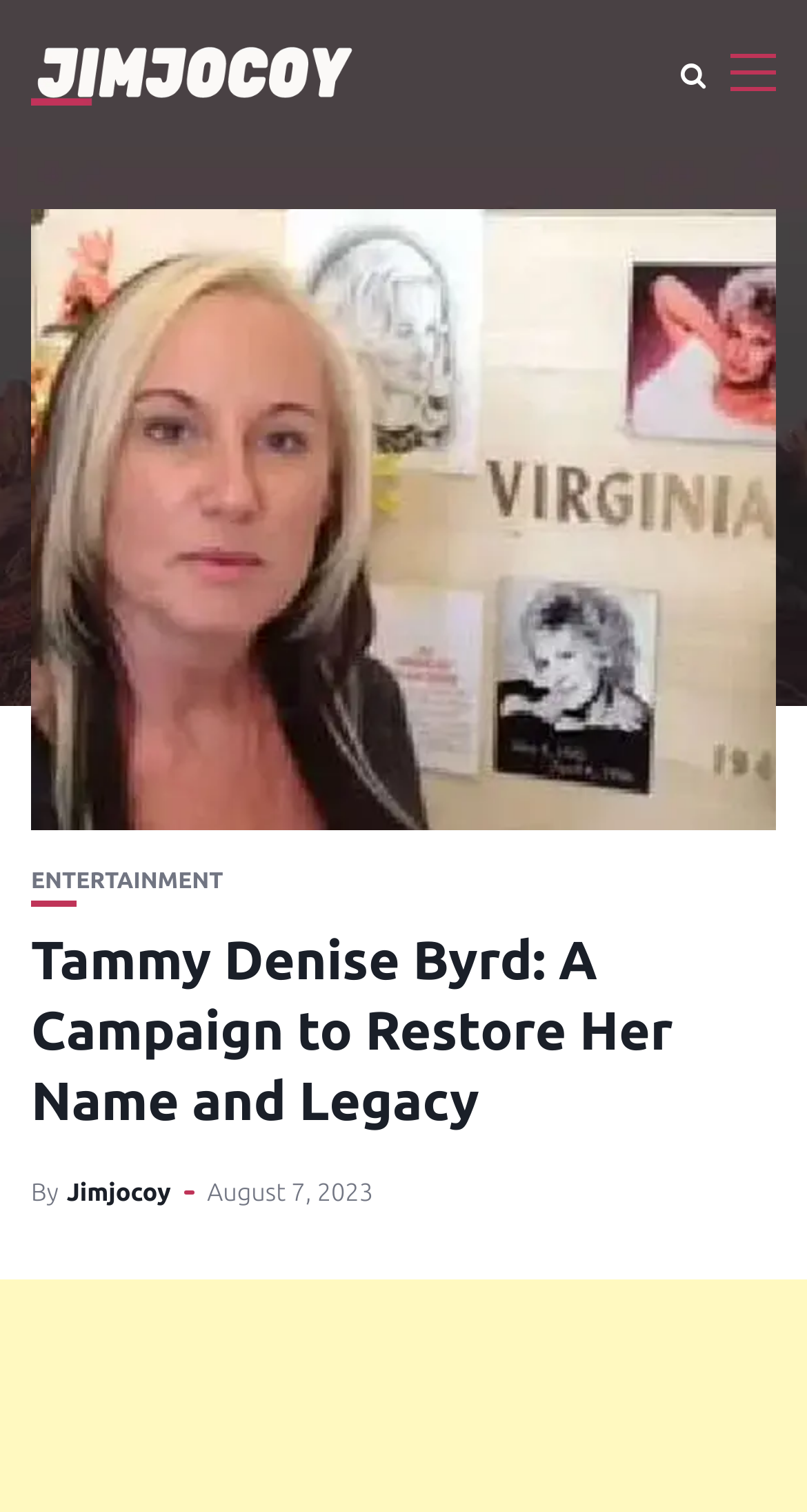Give a succinct answer to this question in a single word or phrase: 
What is the name of the author or creator of the webpage?

JimJocoy